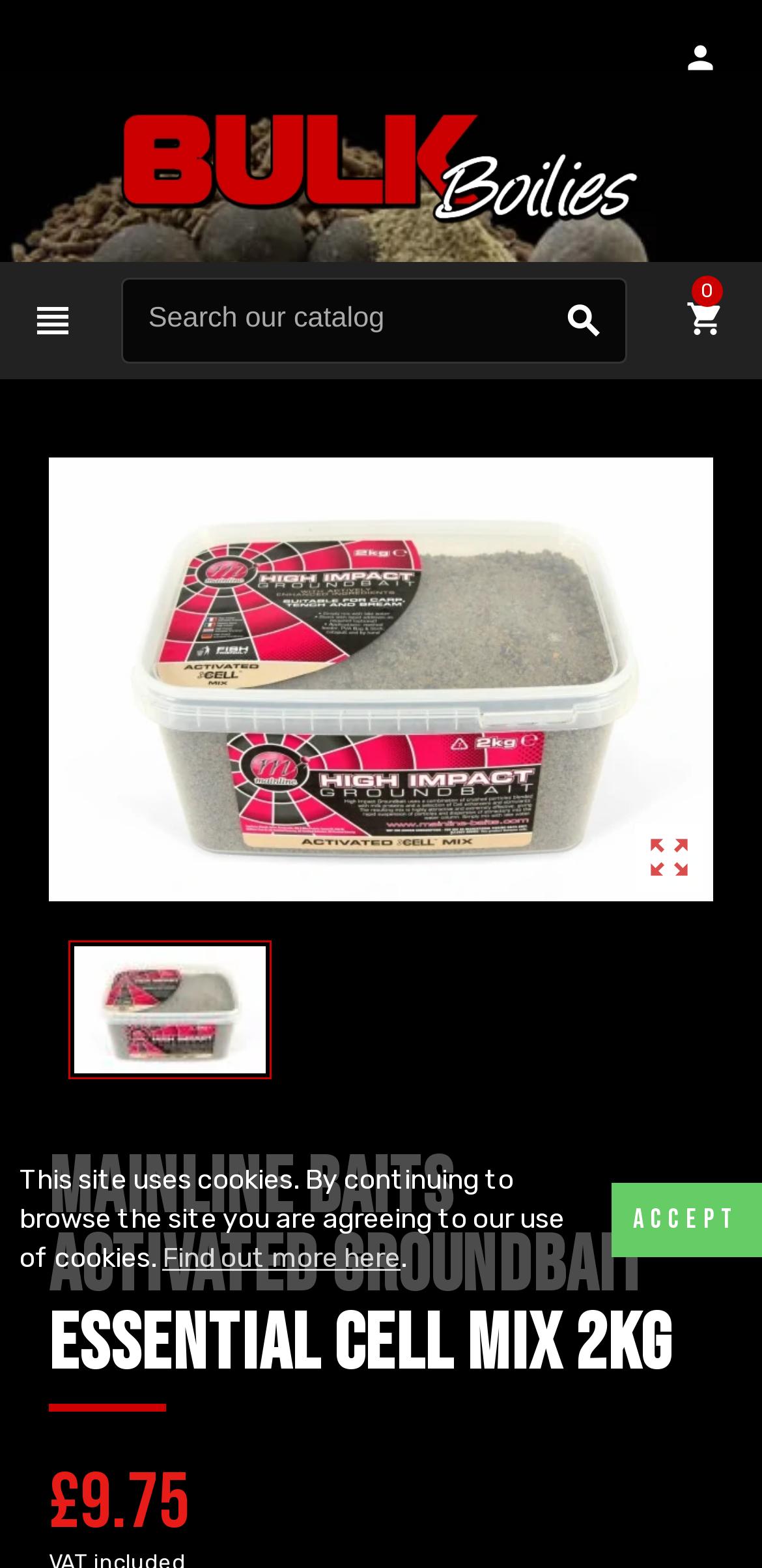What is the search box placeholder?
Kindly offer a comprehensive and detailed response to the question.

I found the search box placeholder by looking at the textbox element with the attribute 'placeholder: Search'.